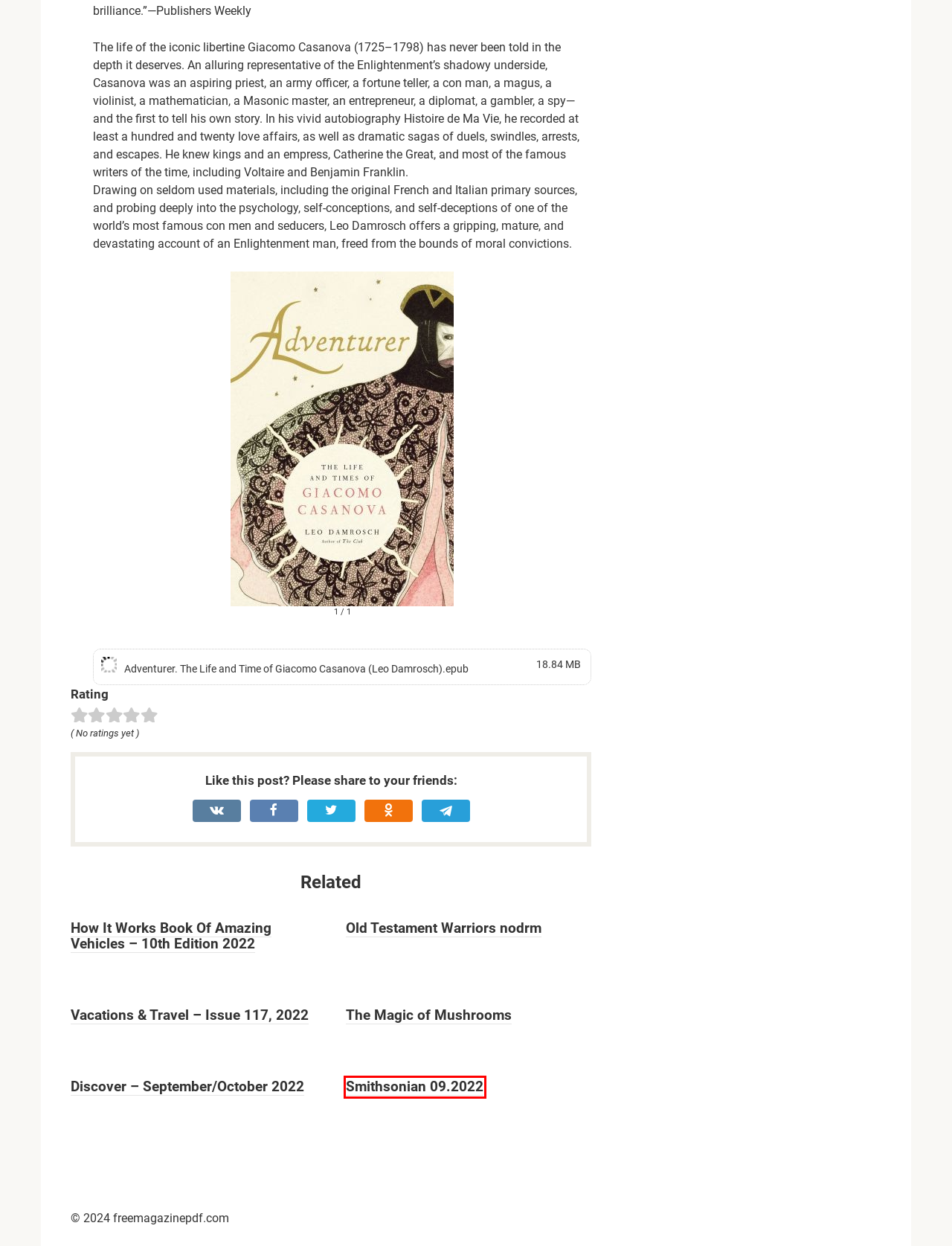Examine the screenshot of a webpage with a red bounding box around a UI element. Select the most accurate webpage description that corresponds to the new page after clicking the highlighted element. Here are the choices:
A. How It Works Book Of Amazing Vehicles - 10th Edition 2022 - freemagazinepdf.com
B. Vacations & Travel – Issue 117, 2022 - freemagazinepdf.com
C. Old Testament Warriors nodrm - freemagazinepdf.com
D. For men magazines PDF free download
E. The Magic of Mushrooms - freemagazinepdf.com
F. Smithsonian 09.2022 - freemagazinepdf.com
G. Discover – September/October 2022 - freemagazinepdf.com
H. Dream Interpretation, Meanings & Analysis - Unlock Your Dreams at MySleepAdvisor

F